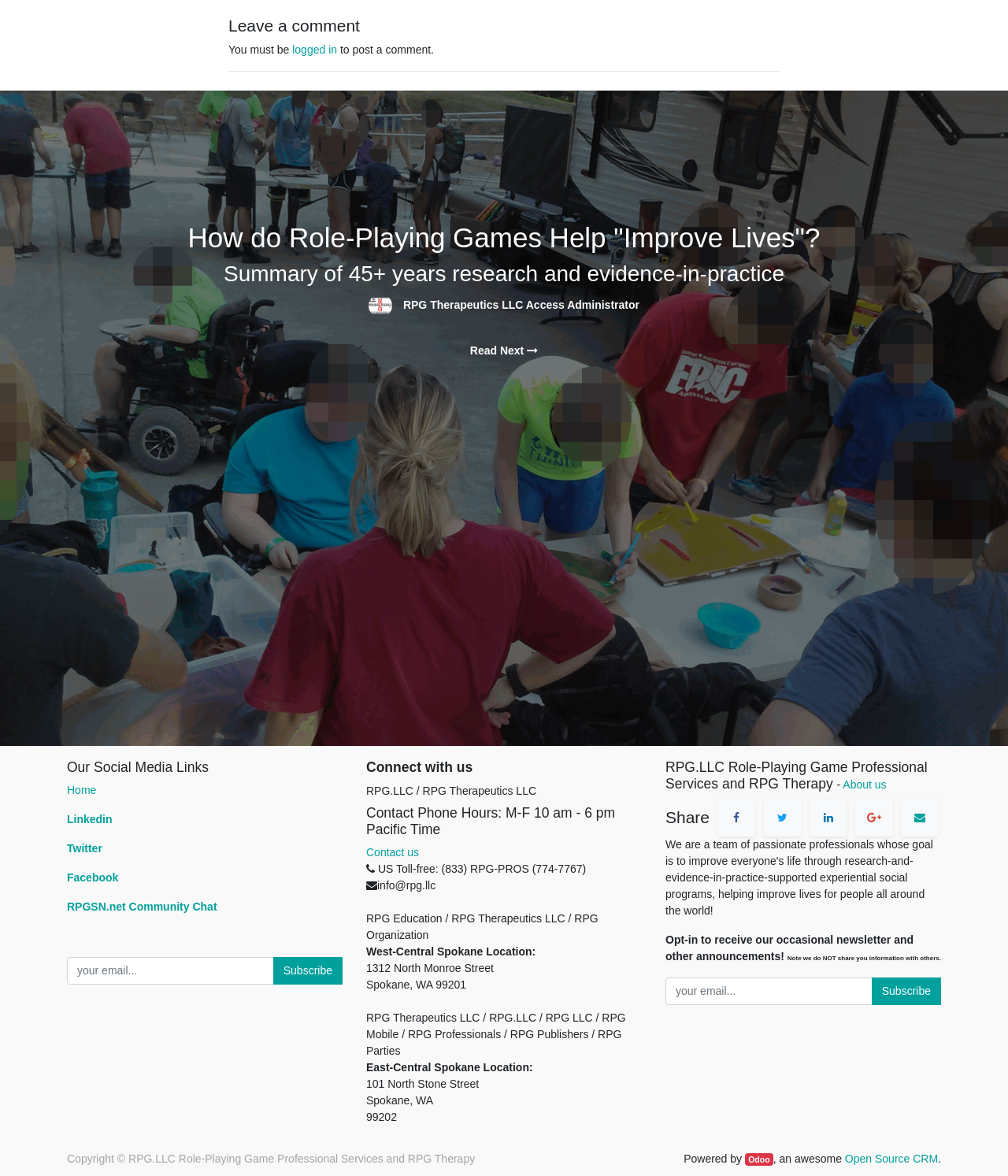What is the purpose of the textbox below 'Our Social Media Links'?
We need a detailed and meticulous answer to the question.

The textbox below 'Our Social Media Links' is used to input an email address to subscribe to the newsletter or announcements. This is indicated by the 'Subscribe' button next to the textbox and the surrounding text 'Opt-in to receive our occasional newsletter and other announcements!'